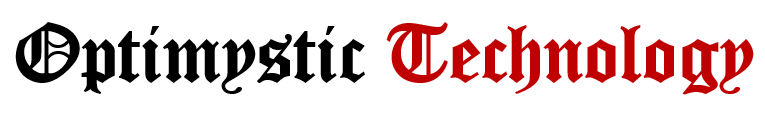Offer a comprehensive description of the image.

The image features the stylish and bold logo of "Optimystic Technology." The design showcases the word "Optimystic" in a sleek black font, conveying a sense of modernity and elegance, while "Technology" is rendered in a striking red, characterizing it with energy and creativity. This logo exemplifies a blend of sophistication and innovation, aligning with the company's focus areas in web hosting, web design, app development, and software solutions. The overall aesthetic reflects a professional yet dynamic approach, suitable for a contemporary technology brand.